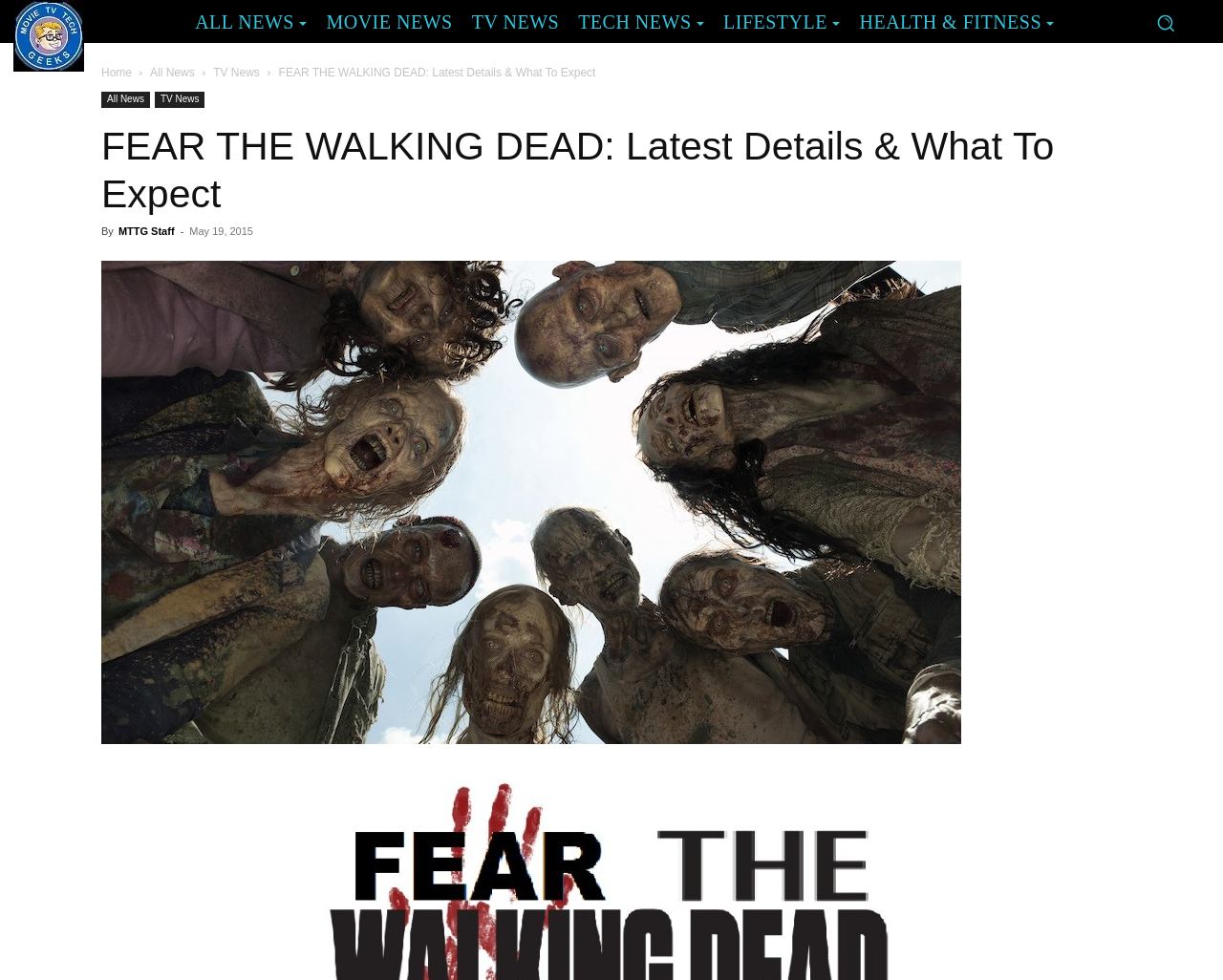Produce an extensive caption that describes everything on the webpage.

The webpage is about FEAR THE WALKING DEAD, specifically providing the latest details and what to expect. At the top left corner, there is a logo of Movie TV Tech Geeks News, which is also a clickable link. Next to the logo, there are several navigation links, including ALL NEWS, MOVIE NEWS, TV NEWS, TECH NEWS, LIFESTYLE, and HEALTH & FITNESS, all of which are aligned horizontally. 

On the right side of the navigation links, there is a search button with a magnifying glass icon. Below the navigation links, there are more links, including Home, All News, and TV News, which are aligned horizontally. 

The main content of the webpage is a news article about FEAR THE WALKING DEAD, with a heading that matches the title of the webpage. The article is written by MTTG Staff and was published on May 19, 2015. Below the heading, there is a large image related to FEAR THE WALKING DEAD.